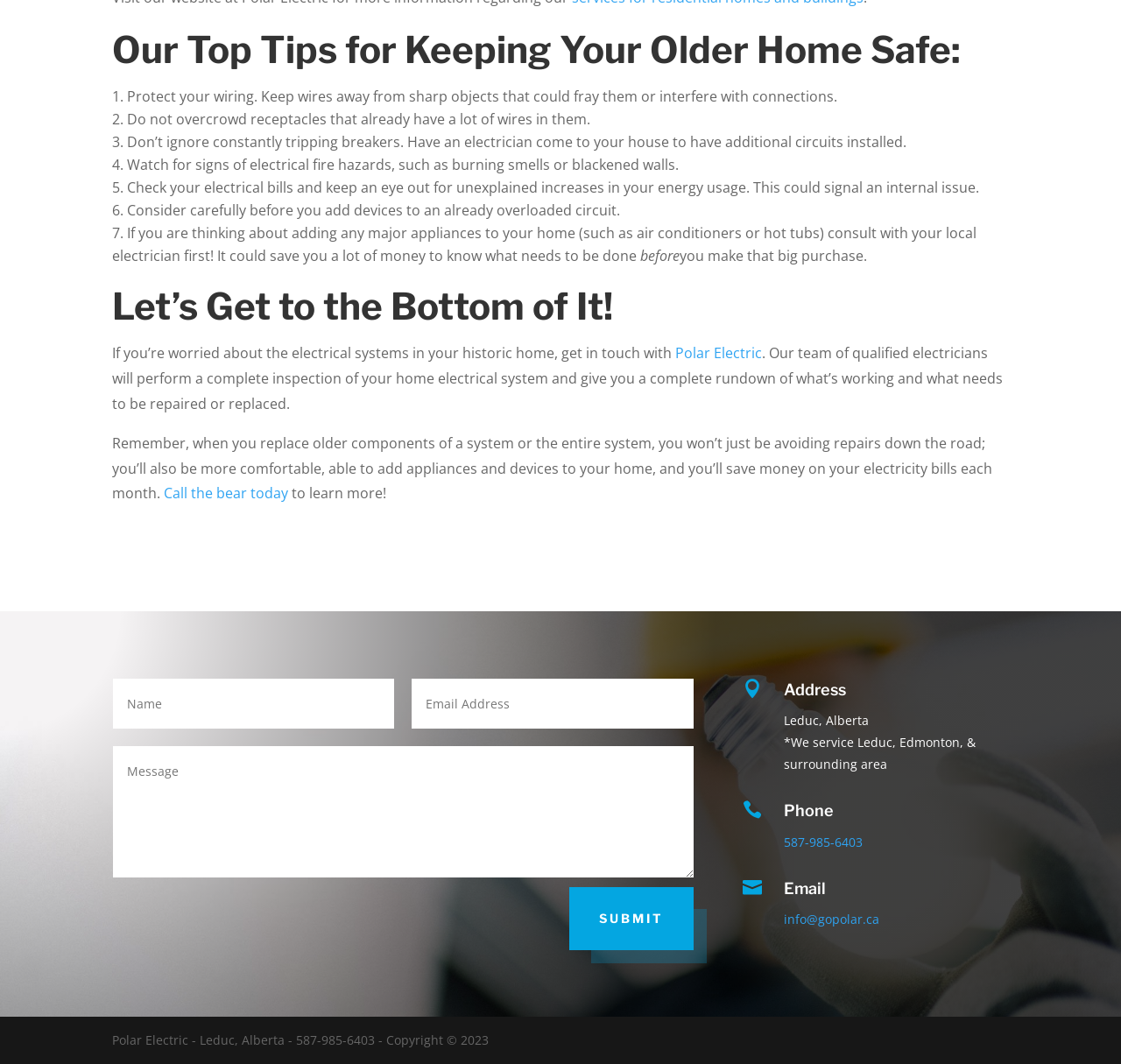Find the bounding box coordinates of the area that needs to be clicked in order to achieve the following instruction: "Click the 'Call the bear today' link". The coordinates should be specified as four float numbers between 0 and 1, i.e., [left, top, right, bottom].

[0.146, 0.455, 0.257, 0.473]